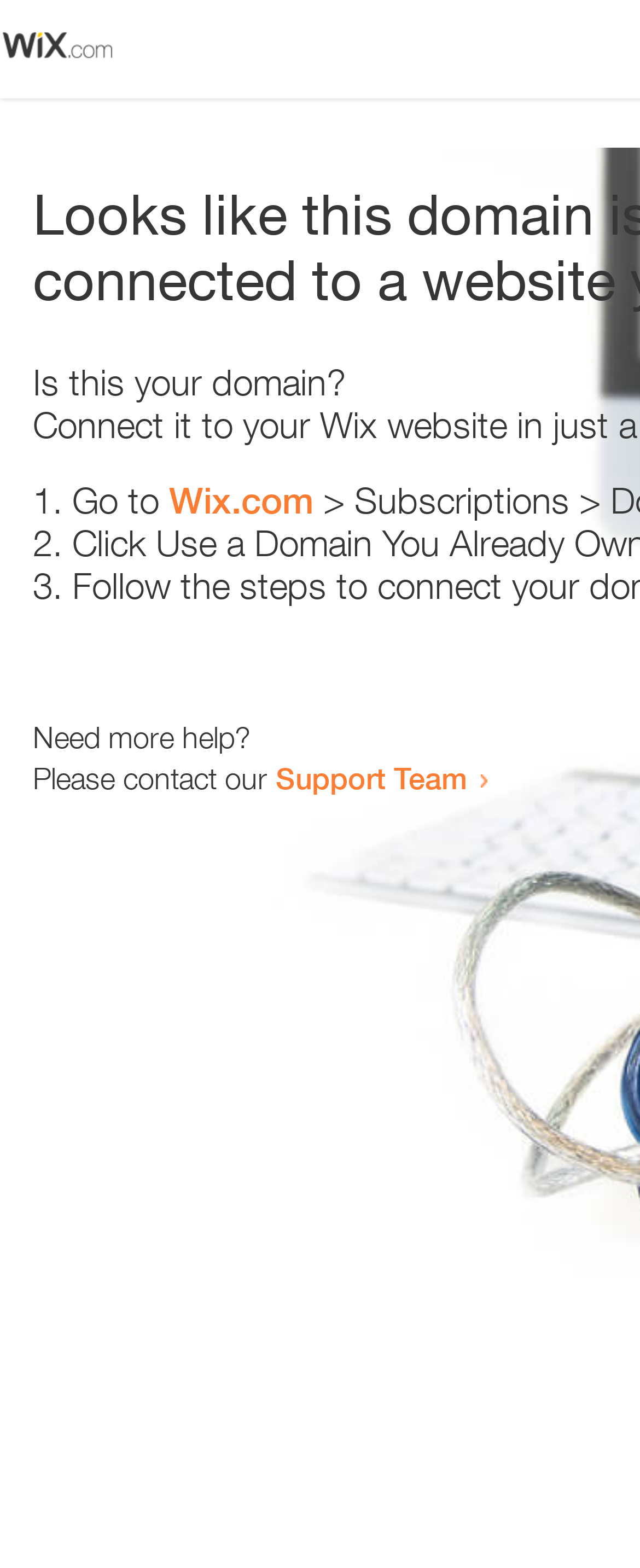Please find the bounding box for the following UI element description. Provide the coordinates in (top-left x, top-left y, bottom-right x, bottom-right y) format, with values between 0 and 1: Twitter

None